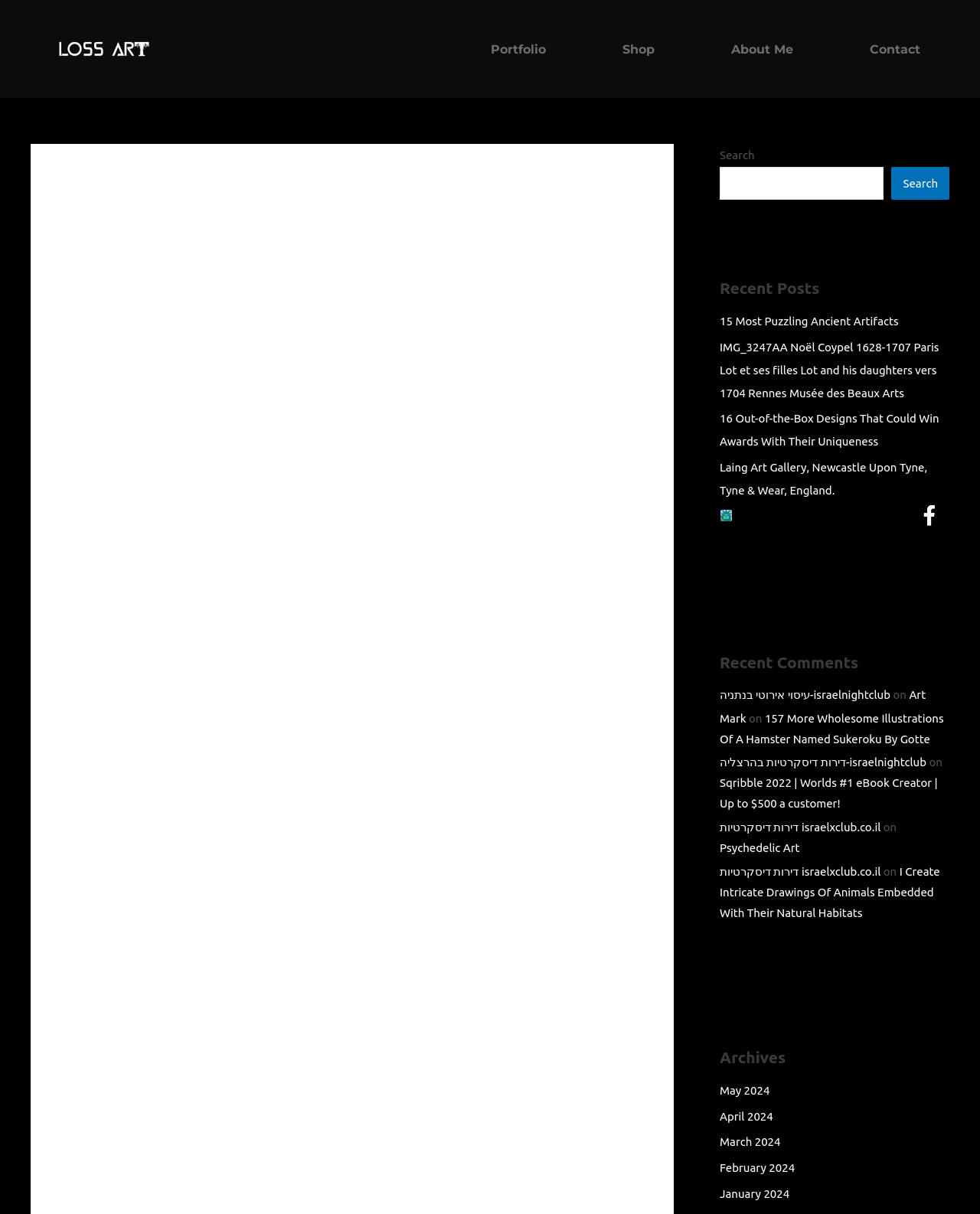For the given element description 15 Most Puzzling Ancient Artifacts, determine the bounding box coordinates of the UI element. The coordinates should follow the format (top-left x, top-left y, bottom-right x, bottom-right y) and be within the range of 0 to 1.

[0.734, 0.259, 0.917, 0.27]